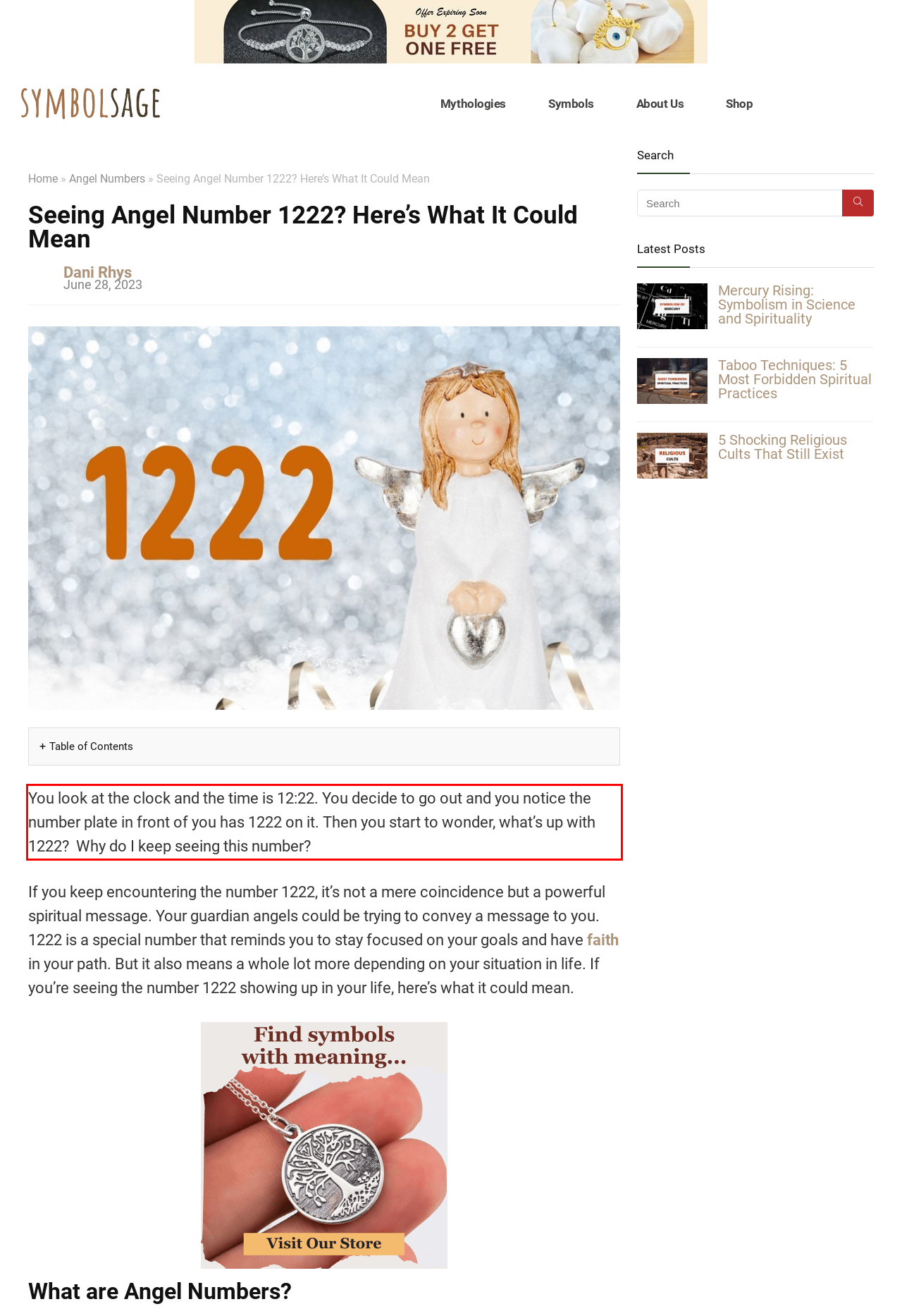Examine the webpage screenshot and use OCR to obtain the text inside the red bounding box.

You look at the clock and the time is 12:22. You decide to go out and you notice the number plate in front of you has 1222 on it. Then you start to wonder, what’s up with 1222? Why do I keep seeing this number?